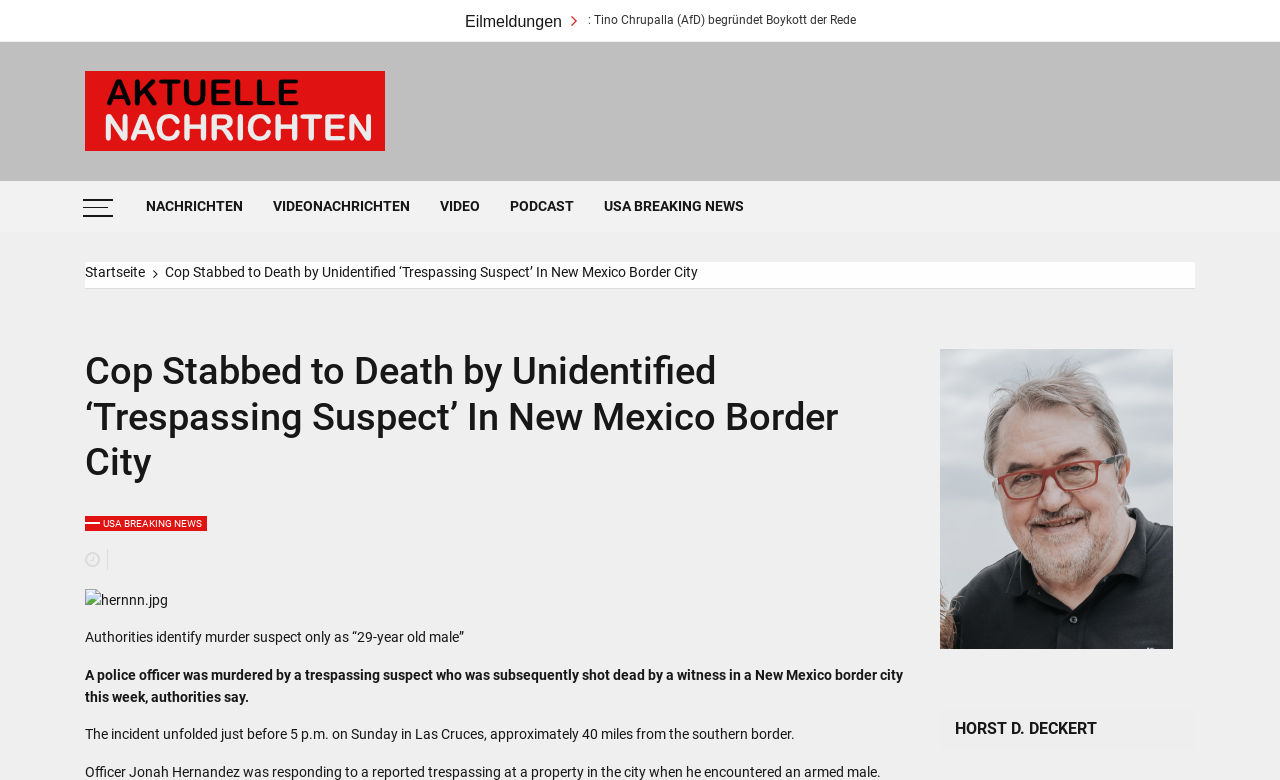Using the format (top-left x, top-left y, bottom-right x, bottom-right y), and given the element description, identify the bounding box coordinates within the screenshot: Click here to Email us

None